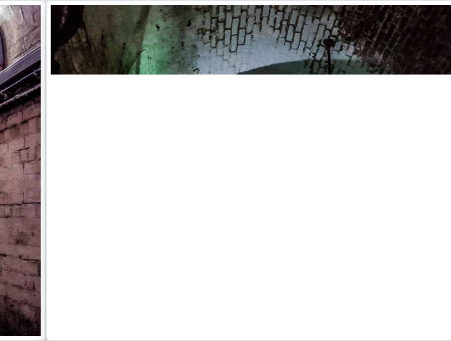Create a vivid and detailed description of the image.

The image titled "Zombie Encounters Fort Widley" captures an atmospheric scene crucial to the immersive experience of the Zombie Encounters events. The setting appears to be an eerie, dimly lit environment that enhances the sense of suspense and thrill. The architecture suggests old stone walls, possibly part of a fortress or historic building, reinforcing the adventurous and spine-chilling nature of the experience. This imagery sets the stage for participants who are invited to step into a world filled with challenges, encouraging teamwork as they navigate through the scenarios crafted by the Zombie Encounters team. The overall mood is one of excitement and anticipation, perfect for those seeking a unique, adrenaline-pumping adventure across the South Coast.